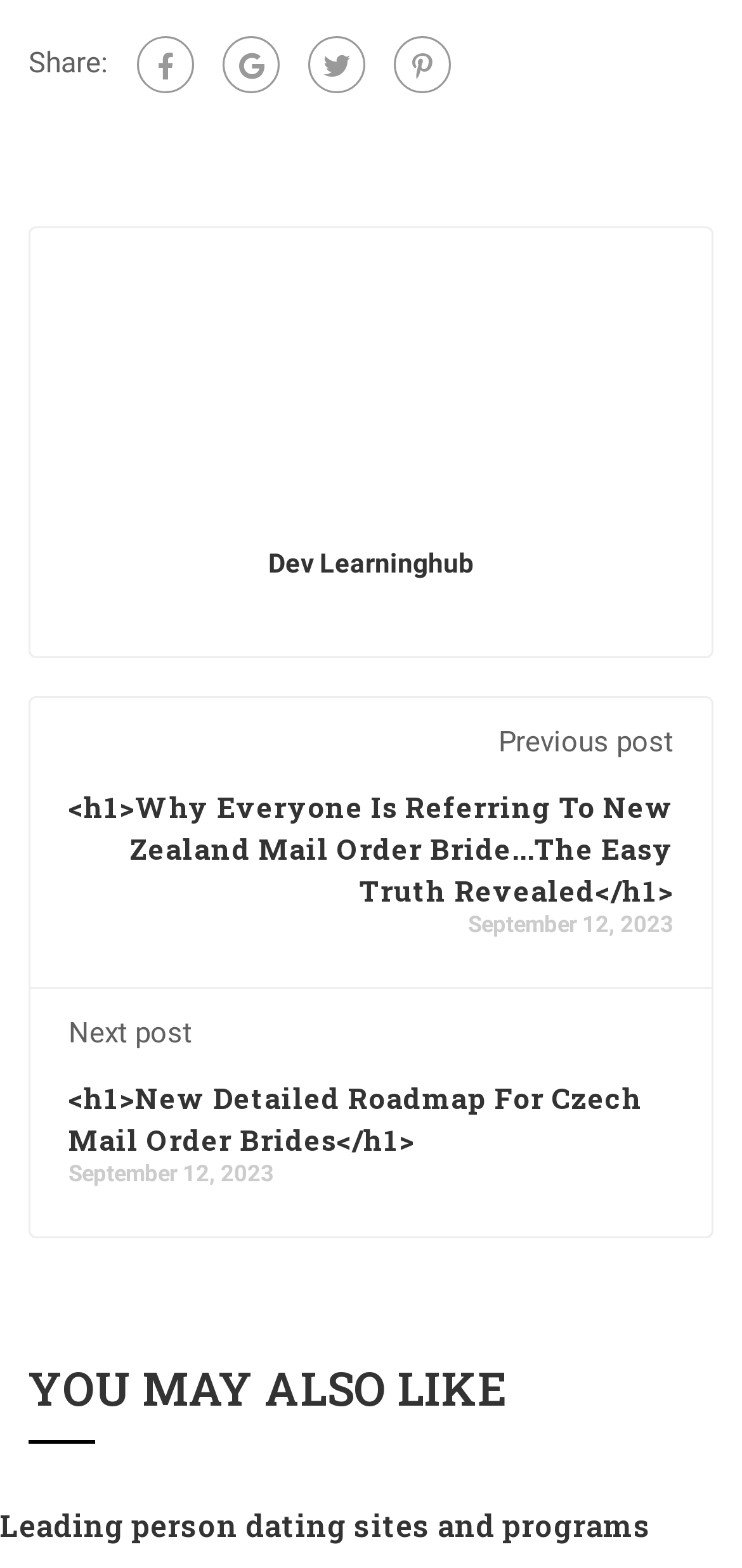Identify the bounding box coordinates of the region I need to click to complete this instruction: "Share on social media".

[0.185, 0.023, 0.262, 0.059]